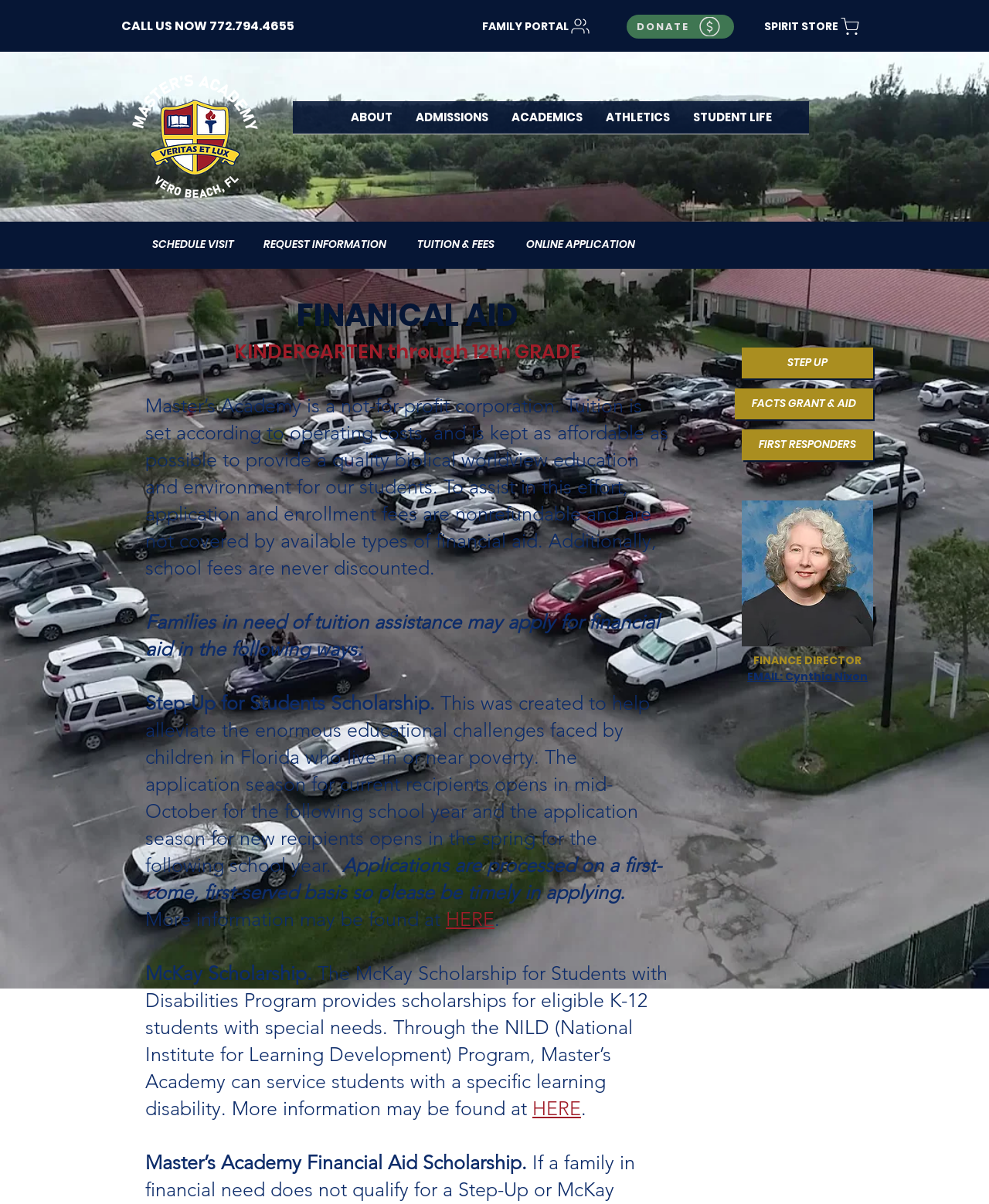Point out the bounding box coordinates of the section to click in order to follow this instruction: "Donate to the school".

[0.634, 0.012, 0.742, 0.032]